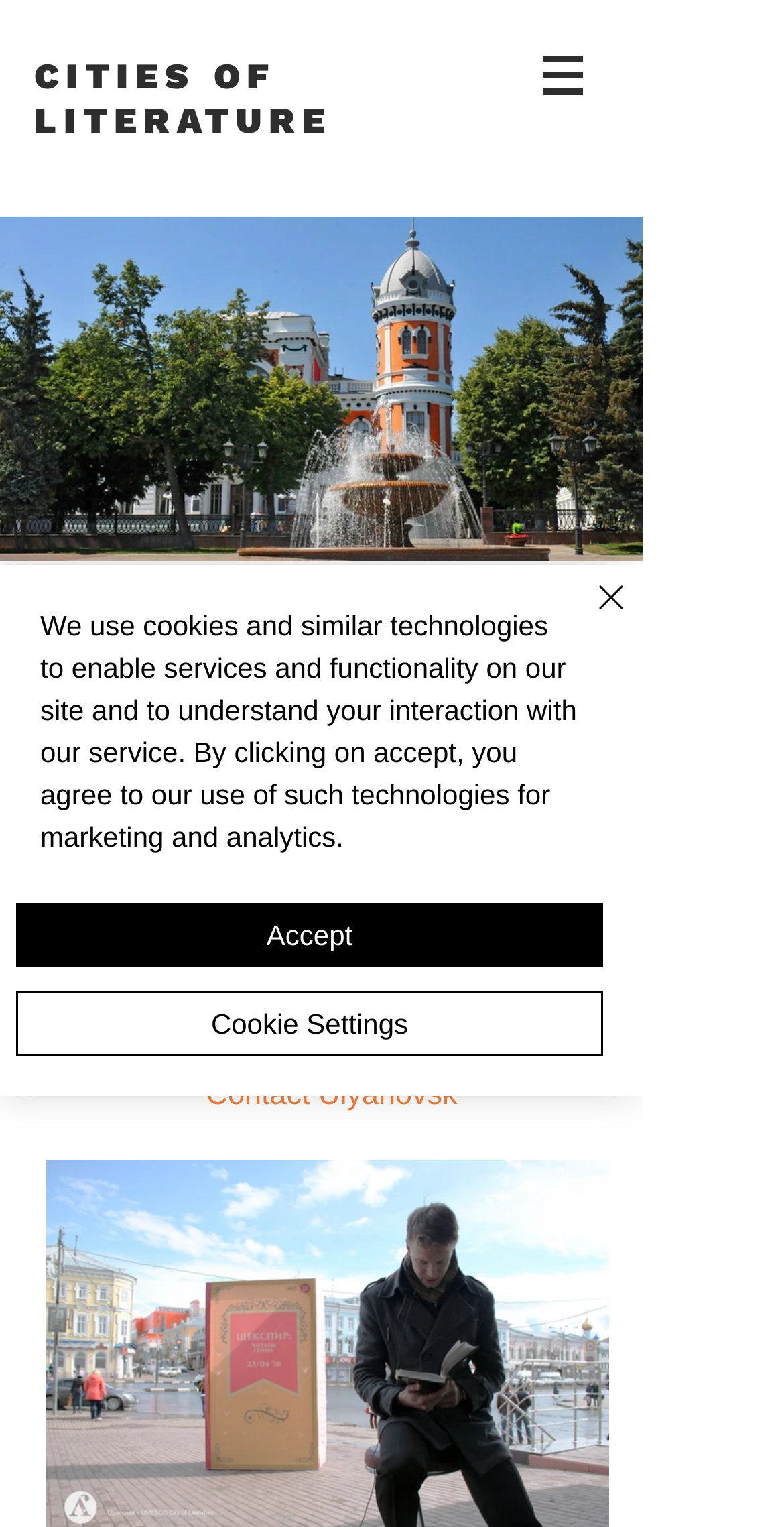Please examine the image and provide a detailed answer to the question: How many social media links are available?

I found the answer by counting the number of link elements with the text 'Facebook', 'Twitter', and 'Website' which are located below the heading 'ULYANOVSK'.